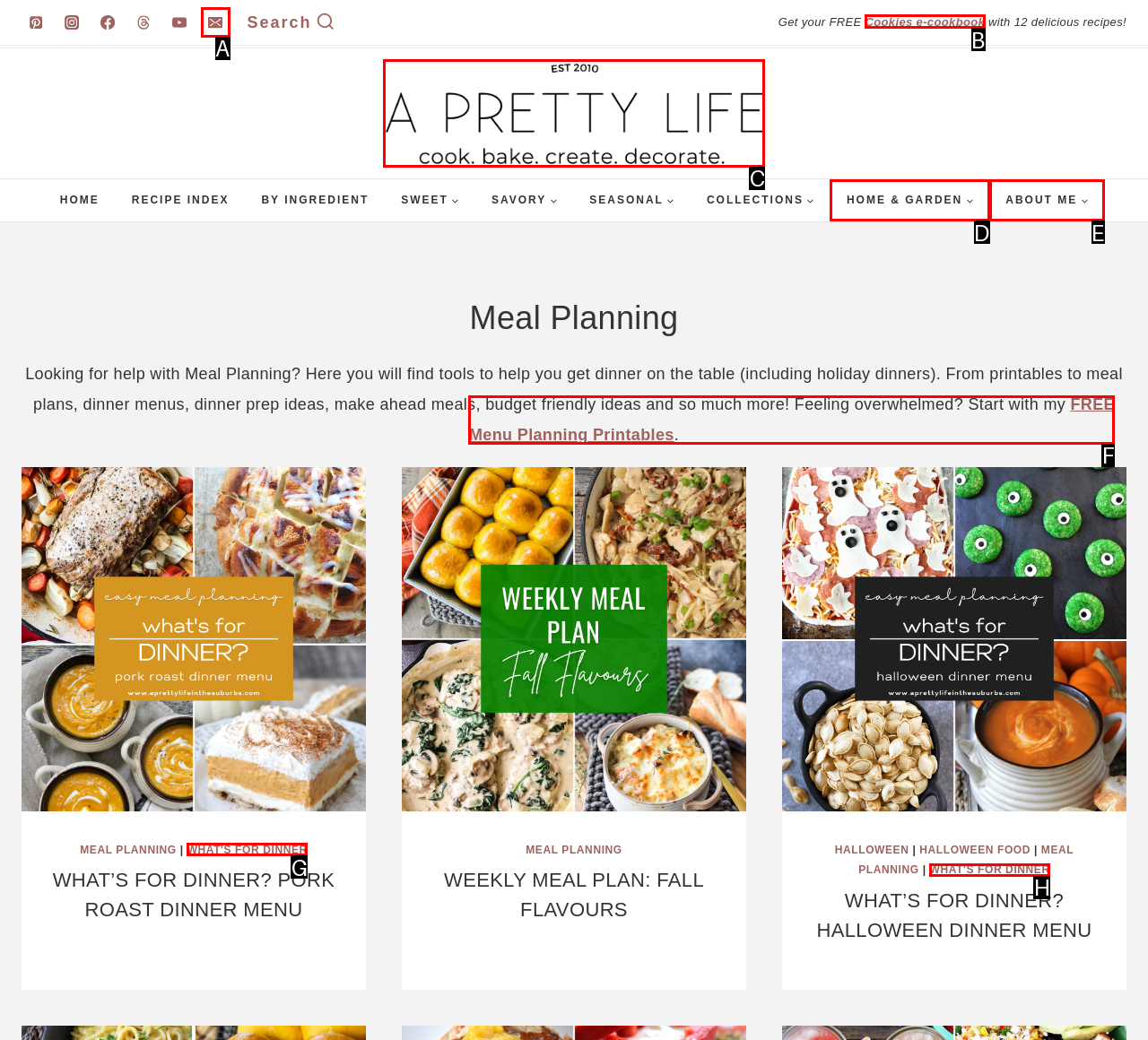Identify the HTML element that corresponds to the following description: What's For Dinner. Provide the letter of the correct option from the presented choices.

H